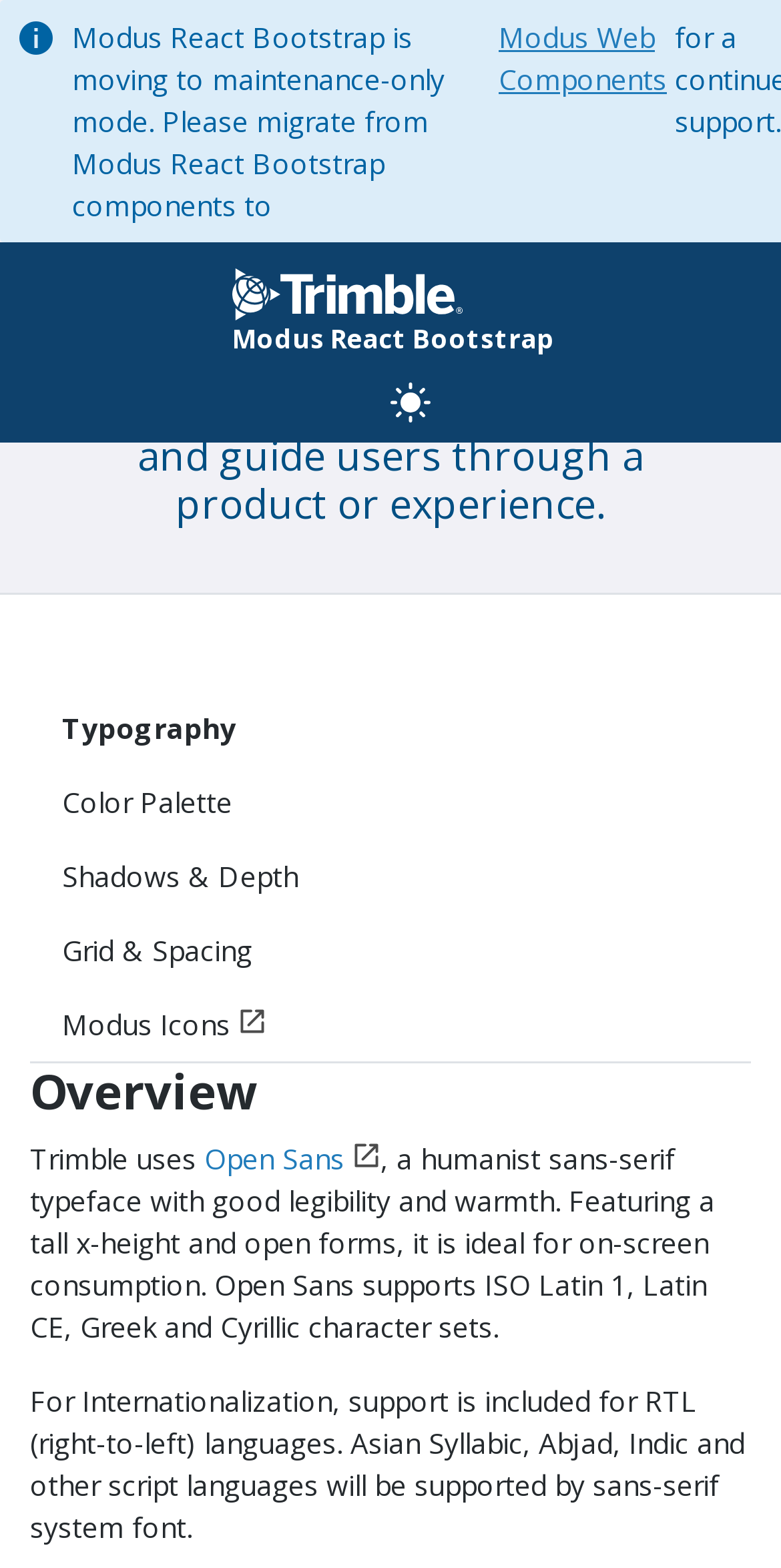Determine the bounding box coordinates for the area that needs to be clicked to fulfill this task: "switch to light mode". The coordinates must be given as four float numbers between 0 and 1, i.e., [left, top, right, bottom].

[0.483, 0.236, 0.565, 0.277]